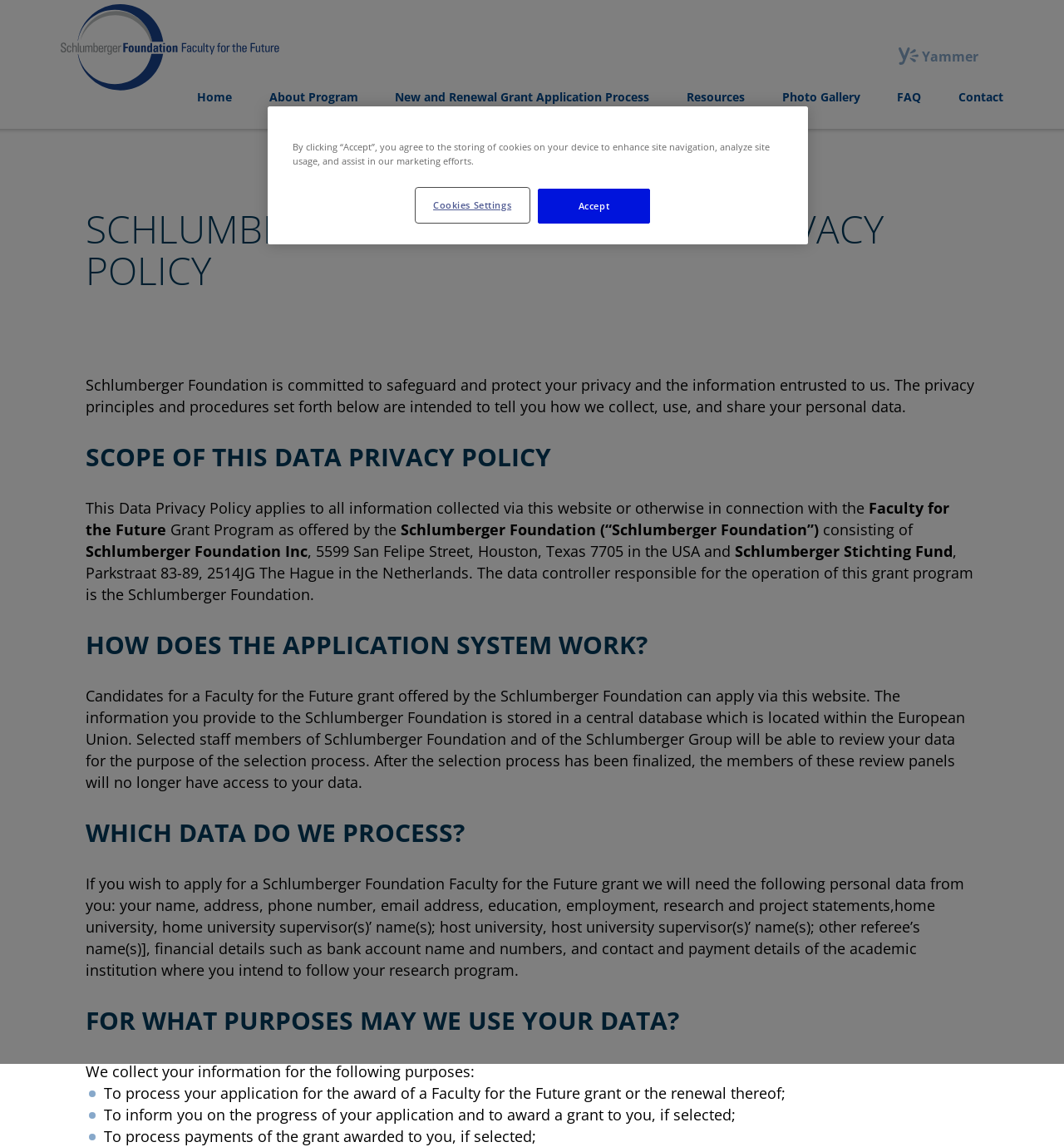Please find the bounding box coordinates of the element that you should click to achieve the following instruction: "Learn more about upcoming IoC events". The coordinates should be presented as four float numbers between 0 and 1: [left, top, right, bottom].

None